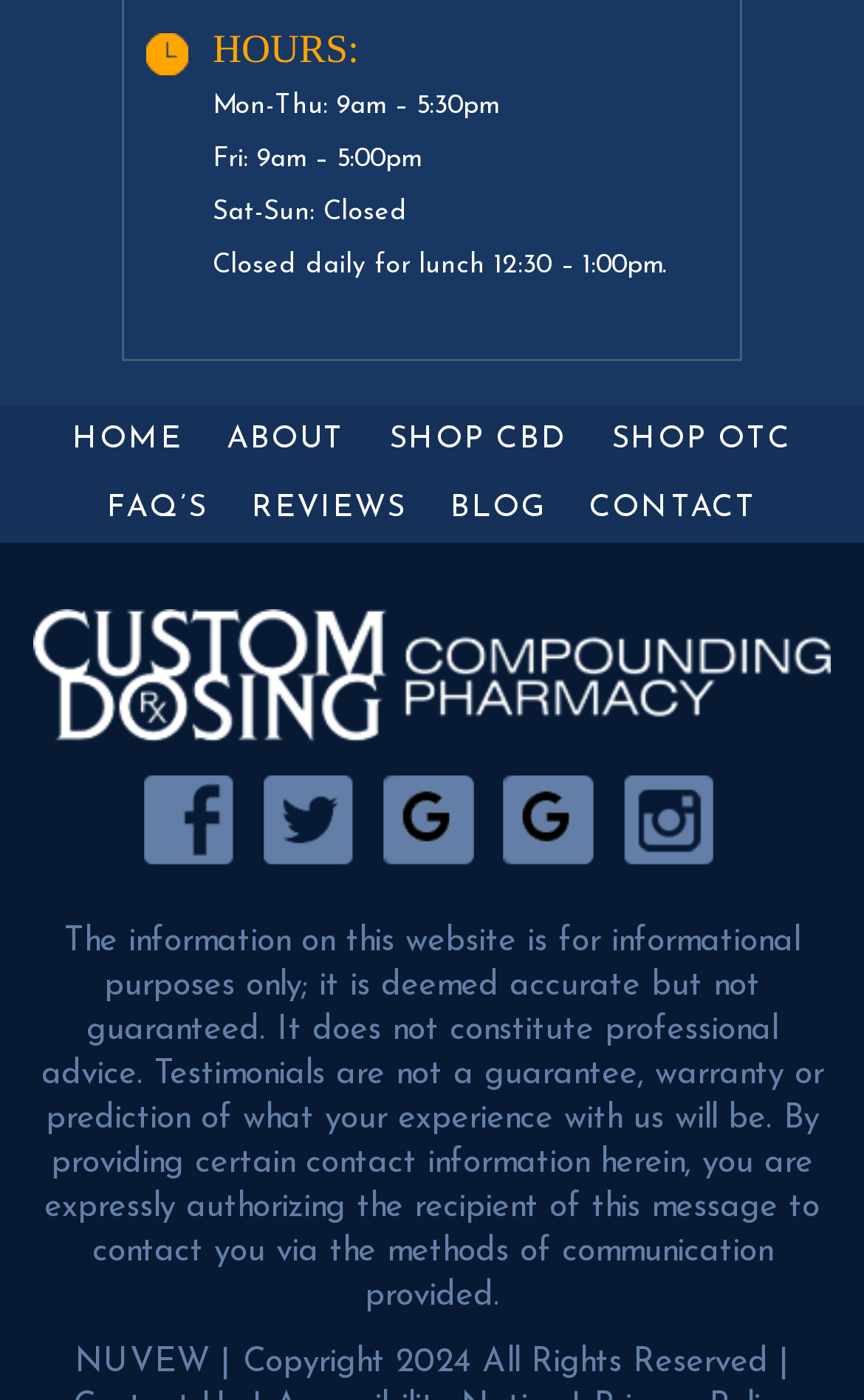Locate the bounding box coordinates of the element's region that should be clicked to carry out the following instruction: "Favorite this app". The coordinates need to be four float numbers between 0 and 1, i.e., [left, top, right, bottom].

None